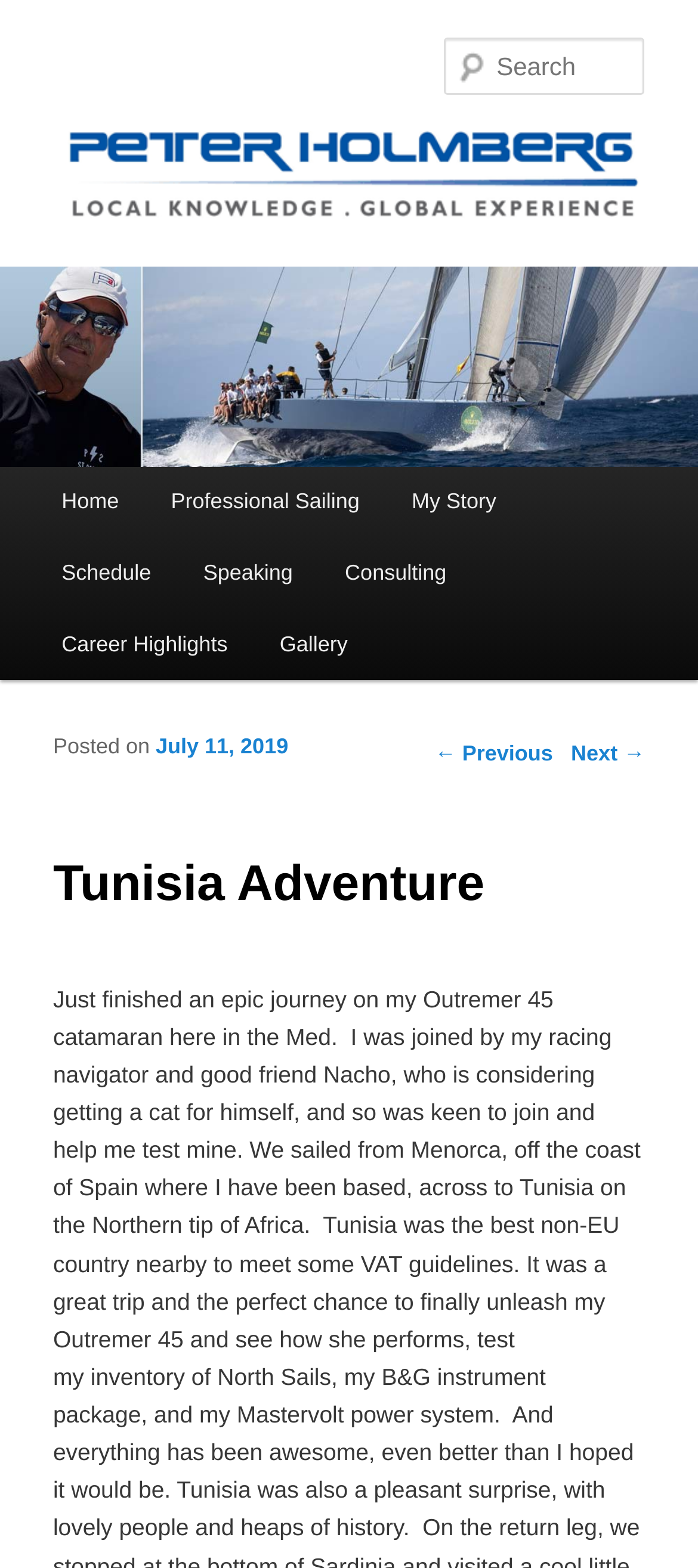What is the date of the current post?
Answer the question with a single word or phrase derived from the image.

July 11, 2019